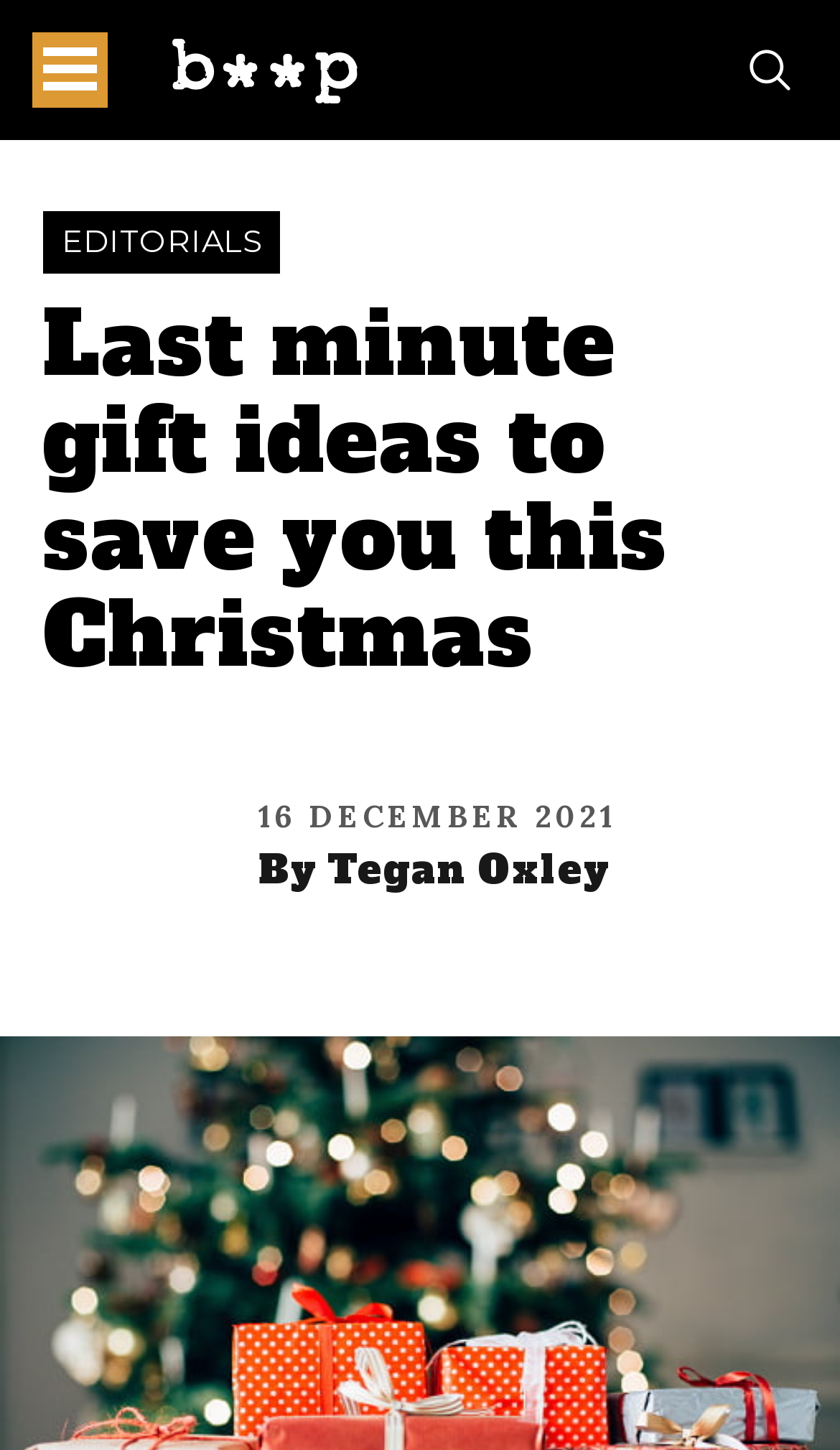Please provide a comprehensive response to the question below by analyzing the image: 
How many authors are mentioned on this webpage?

I found the author's name 'Tegan Oxley' mentioned in the webpage, which is located in the section below the heading 'Last minute gift ideas to save you this Christmas'.